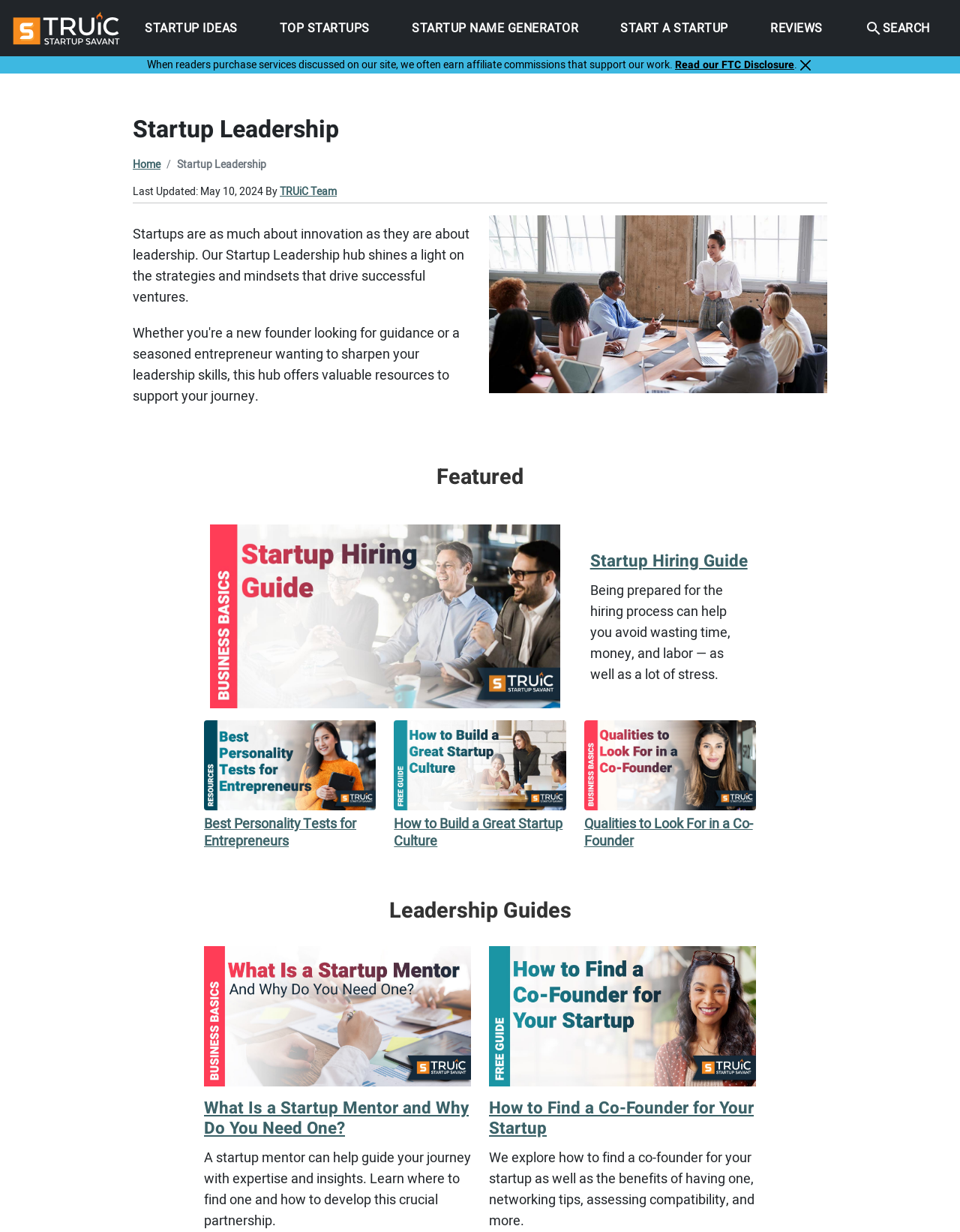Identify the bounding box of the UI element that matches this description: "Startup Name Generator".

[0.423, 0.011, 0.609, 0.035]